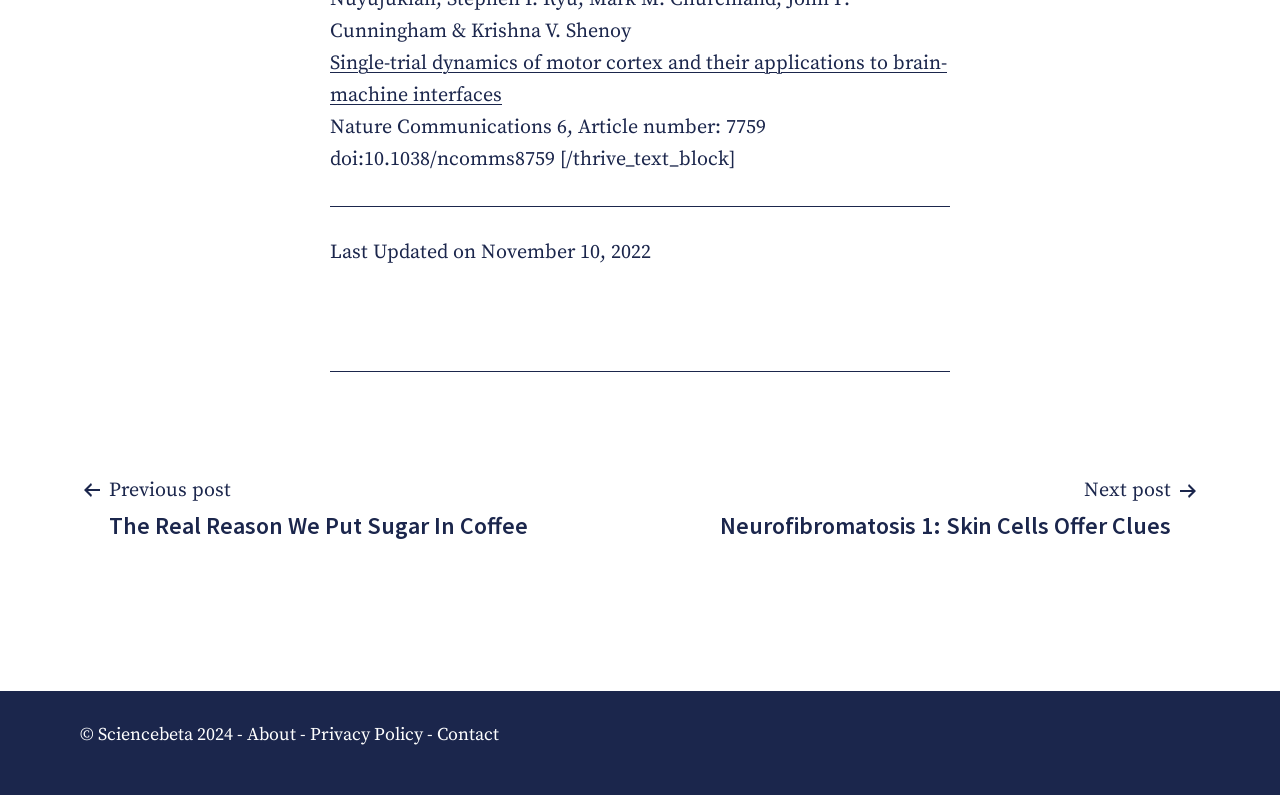Identify the bounding box coordinates for the UI element mentioned here: "About". Provide the coordinates as four float values between 0 and 1, i.e., [left, top, right, bottom].

[0.193, 0.91, 0.231, 0.939]